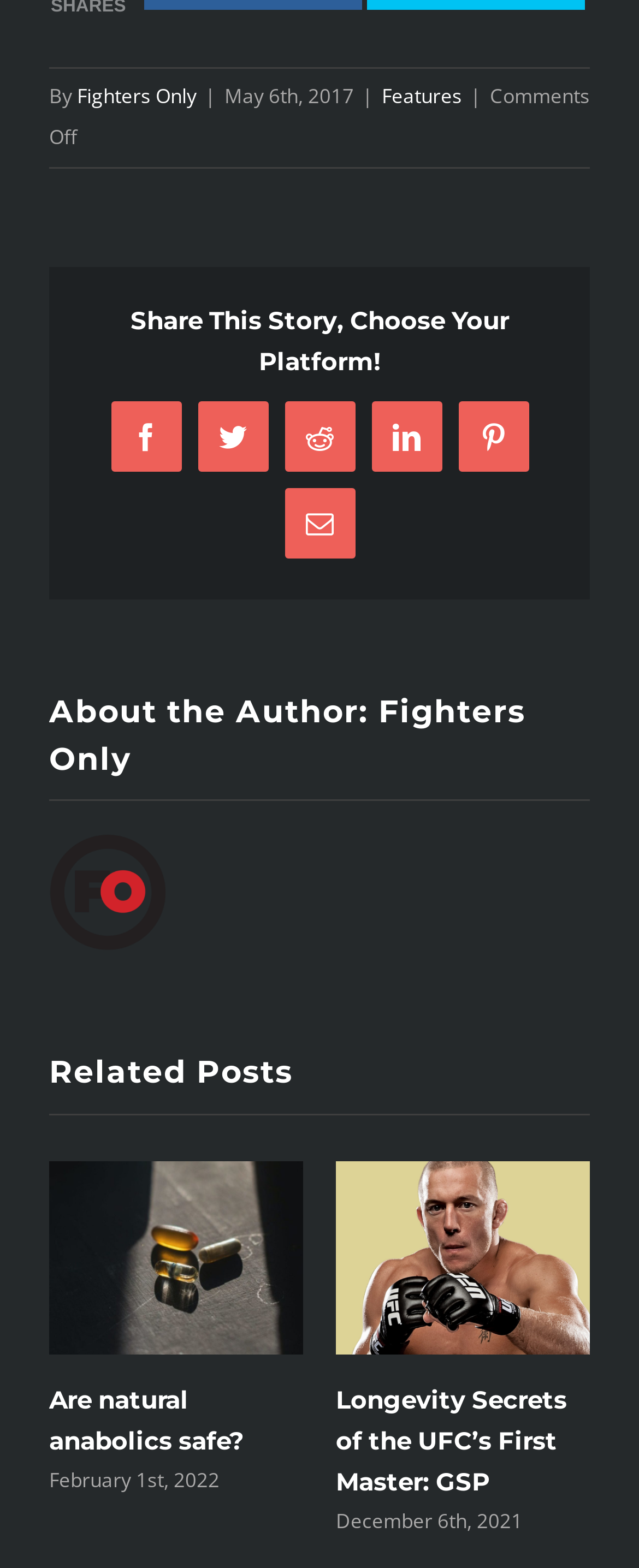Show the bounding box coordinates of the region that should be clicked to follow the instruction: "Check the author's profile."

[0.077, 0.442, 0.823, 0.496]